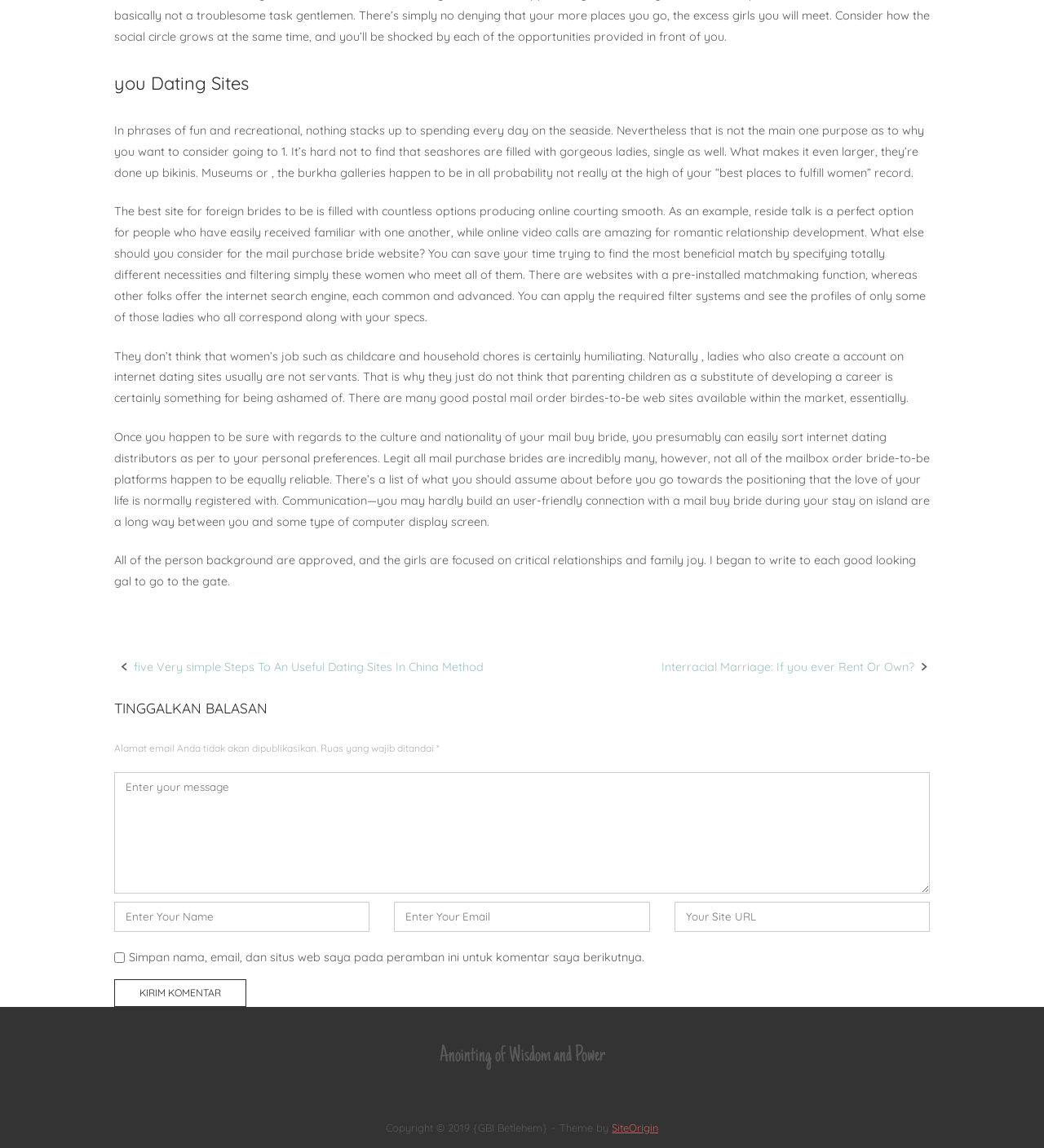Using the information from the screenshot, answer the following question thoroughly:
What is the theme of the footer section?

The footer section of the webpage contains a heading element with the text 'Anointing of Wisdom and Power', which suggests that this is the theme or title of the footer section.